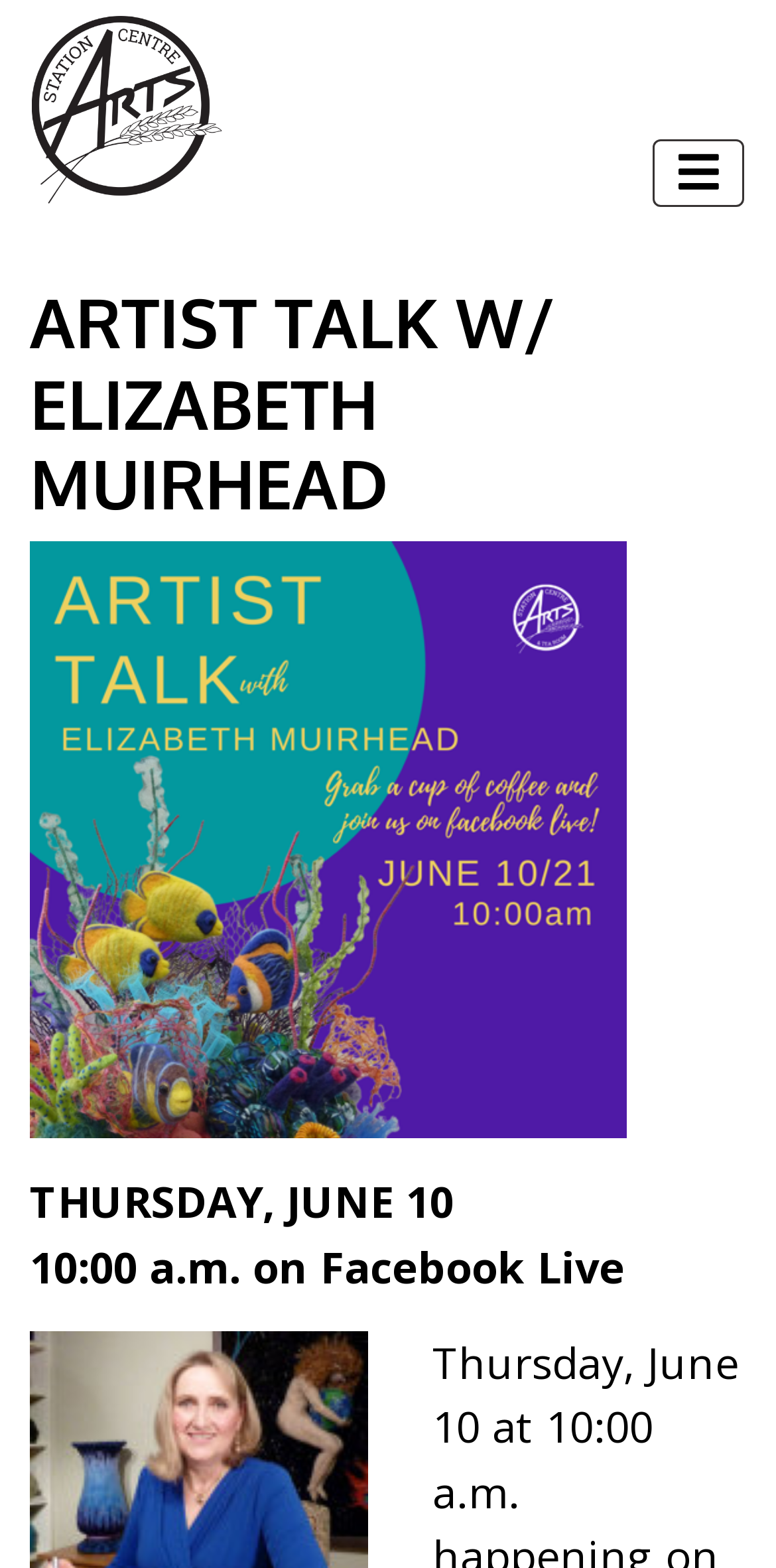What is the time of the event?
Look at the image and respond with a single word or a short phrase.

10:00 a.m.